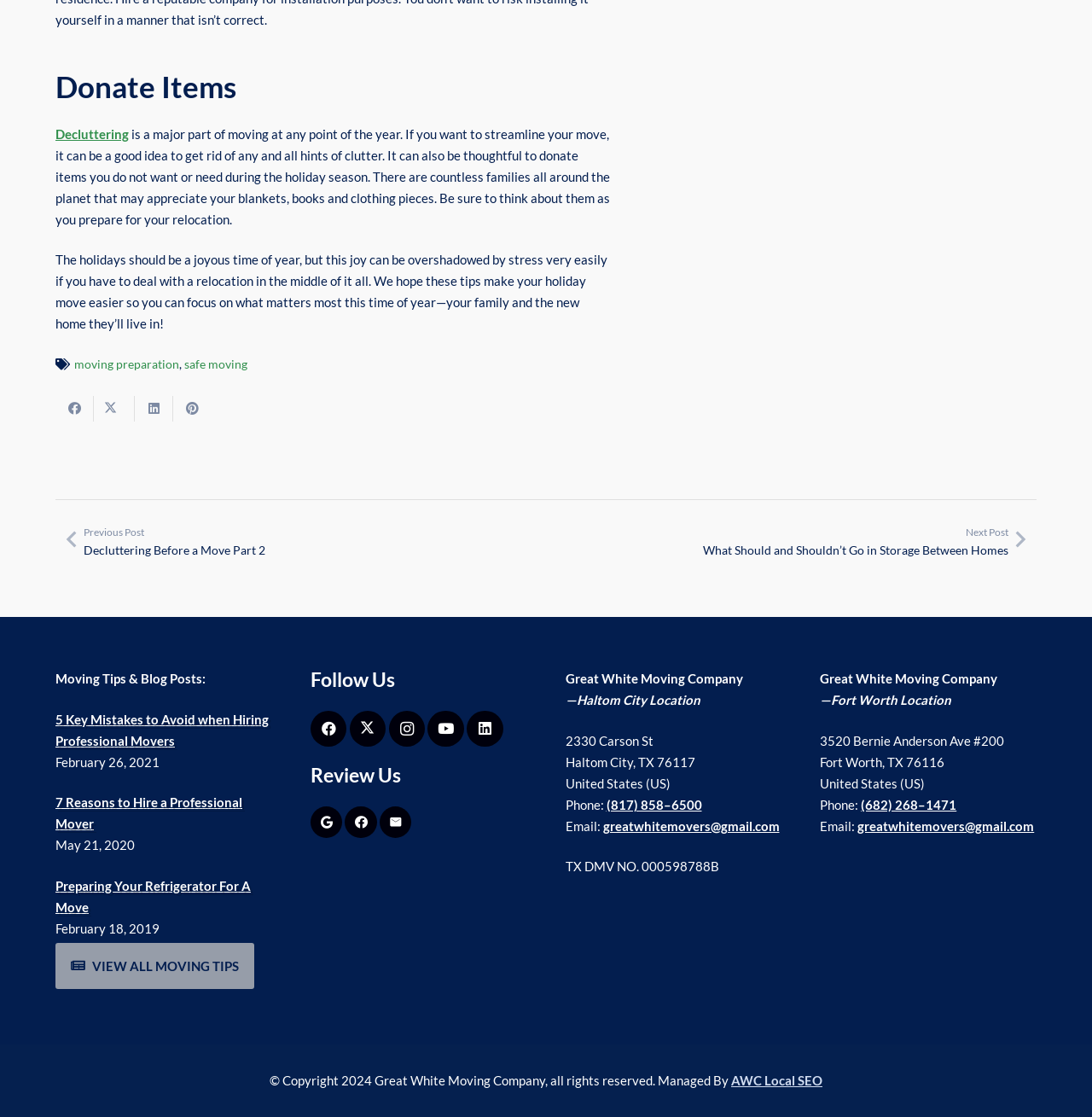Show me the bounding box coordinates of the clickable region to achieve the task as per the instruction: "View all moving tips".

[0.051, 0.844, 0.232, 0.885]